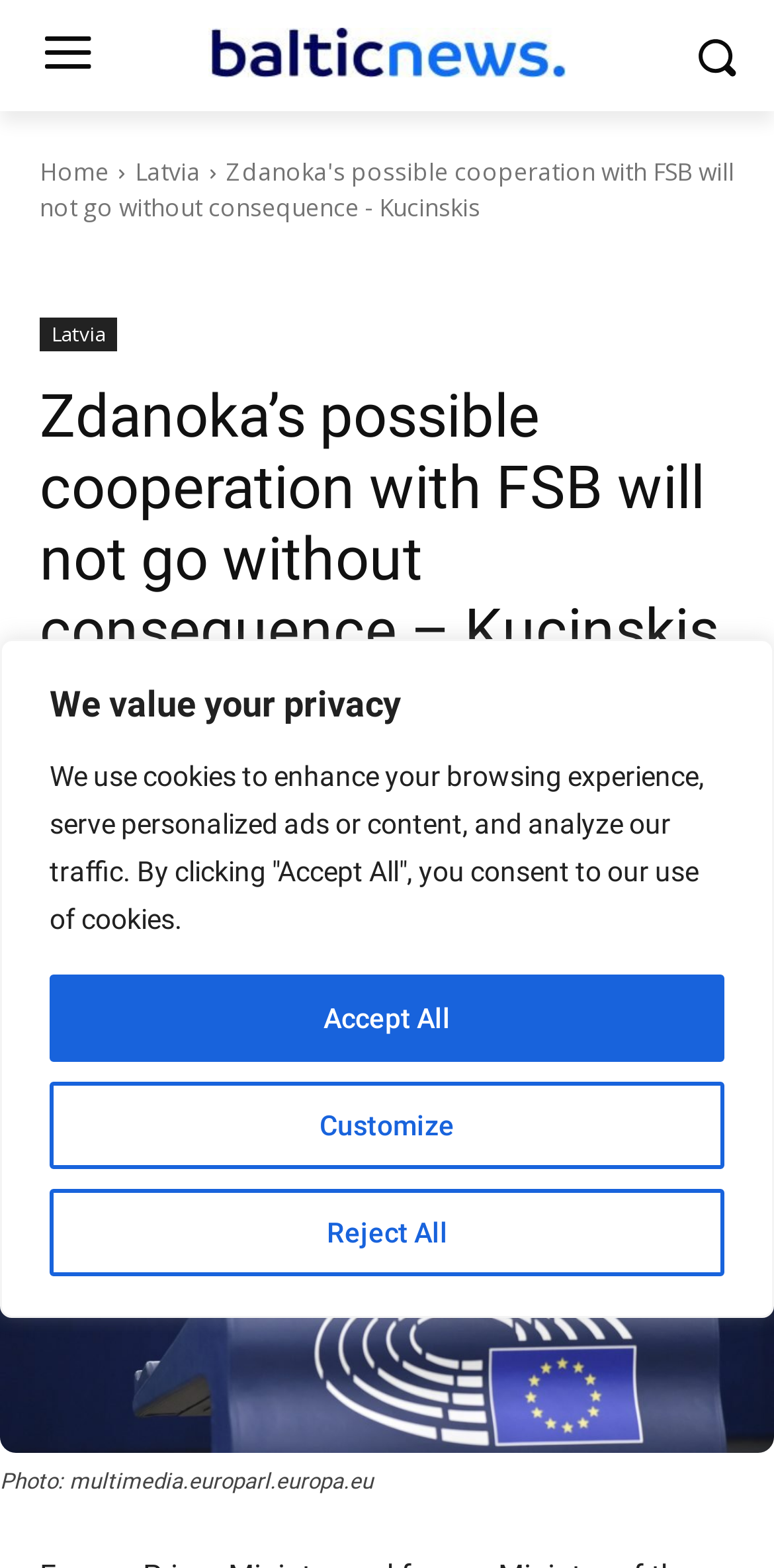How many social media links are there? Refer to the image and provide a one-word or short phrase answer.

4